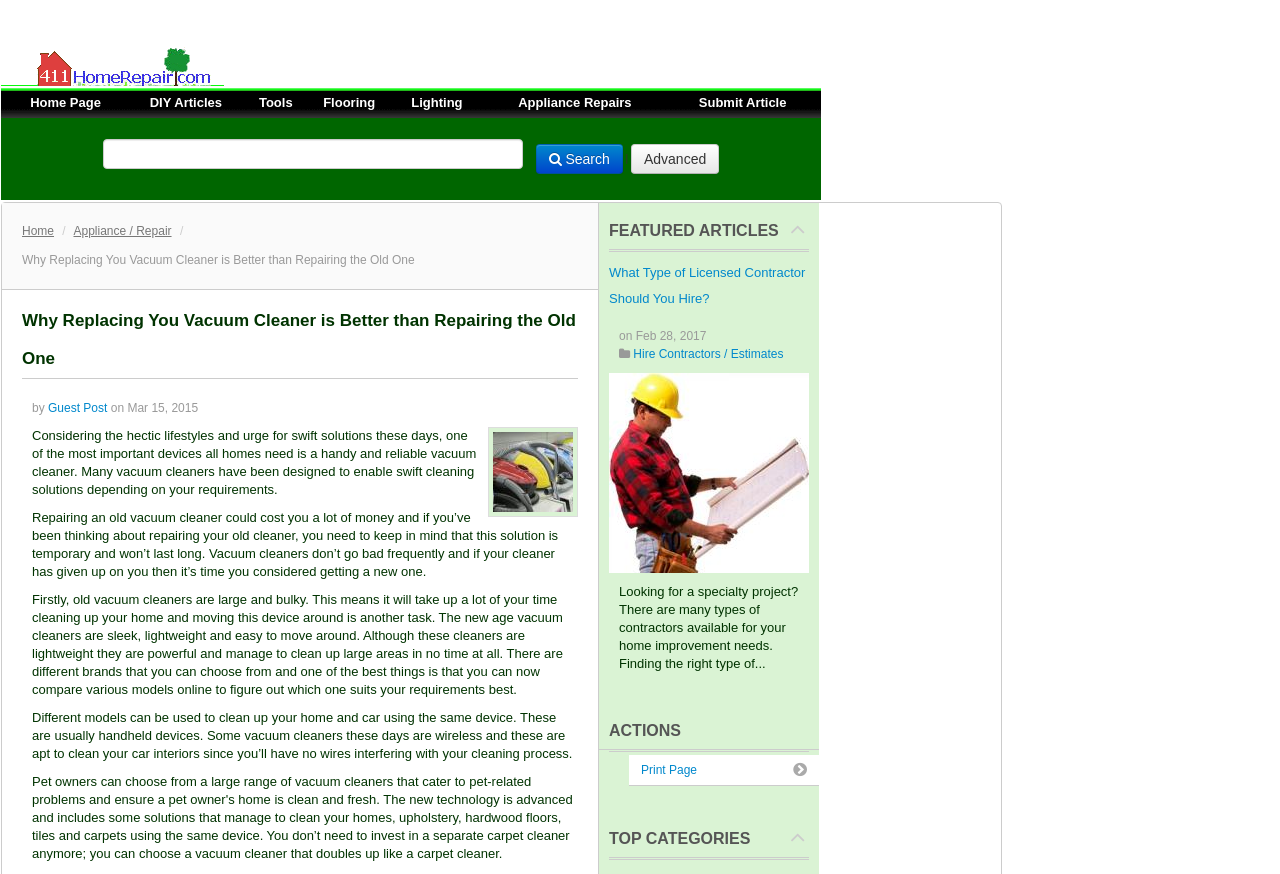What is the topic of the article?
Give a detailed and exhaustive answer to the question.

The topic of the article can be determined by reading the heading 'Why Replacing You Vacuum Cleaner is Better than Repairing the Old One' and the content of the article, which discusses the benefits of replacing an old vacuum cleaner with a new one.